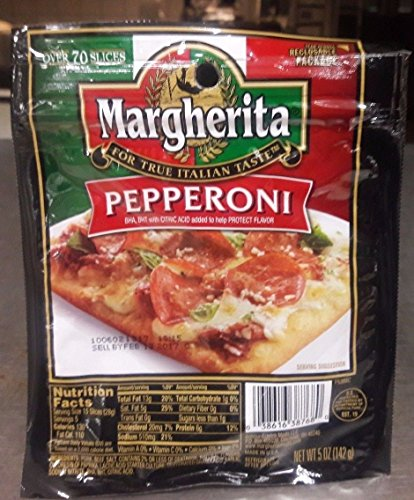Give a one-word or one-phrase response to the question:
How many slices of pepperoni are in the package?

Over 70